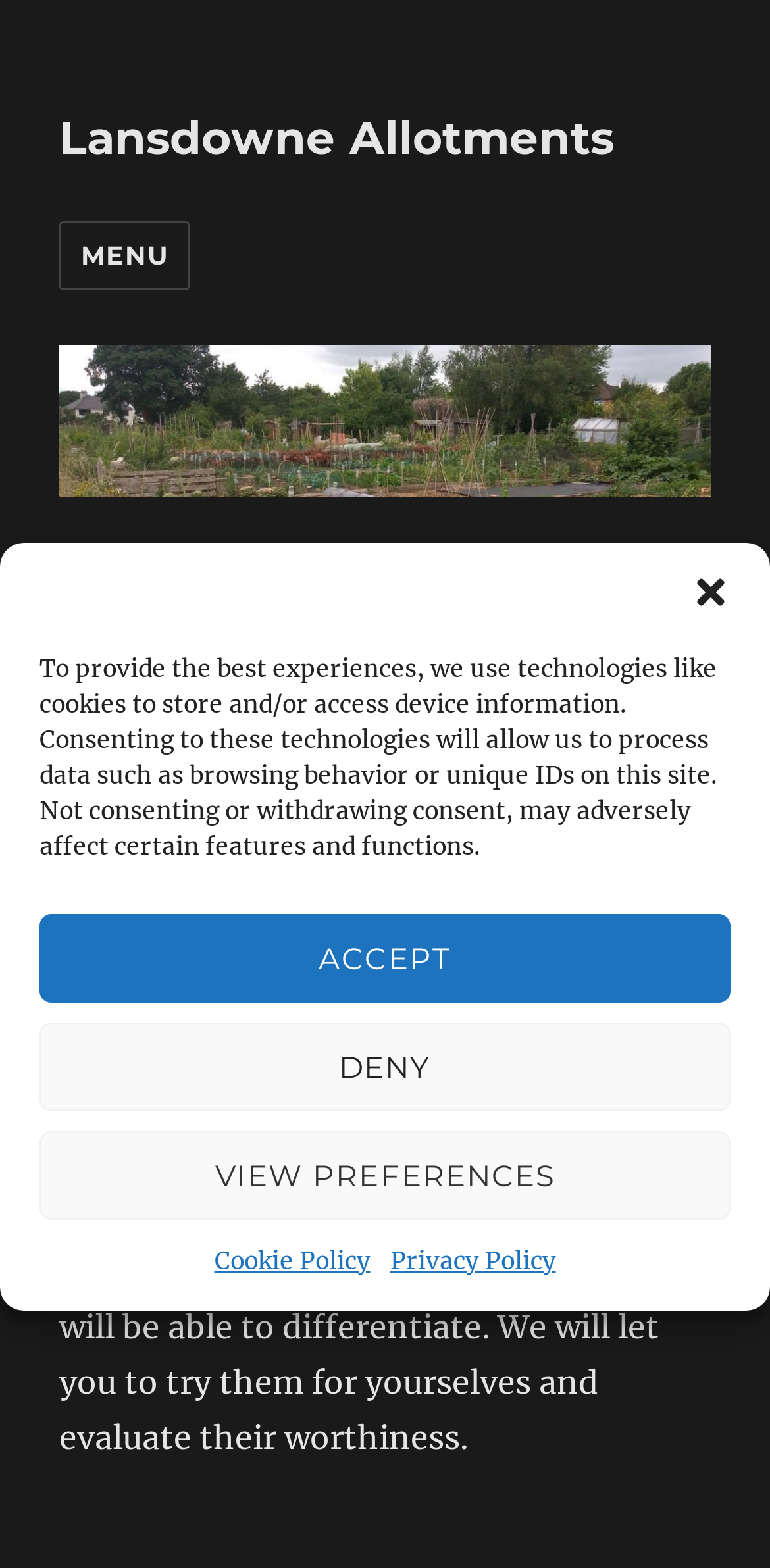Please give a one-word or short phrase response to the following question: 
What is the tone of the webpage content?

Informative